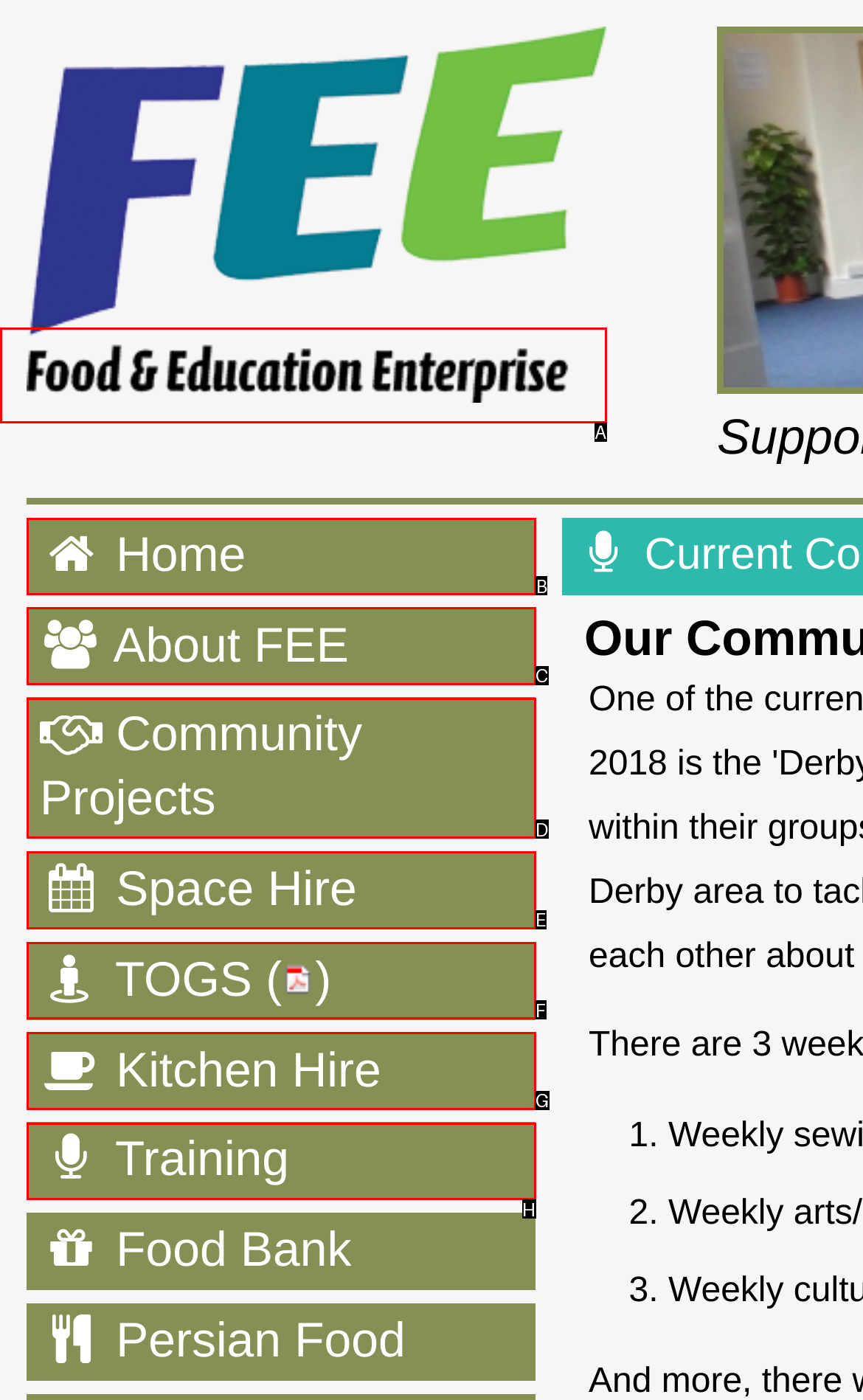Determine the letter of the element to click to accomplish this task: Click Home. Respond with the letter.

B